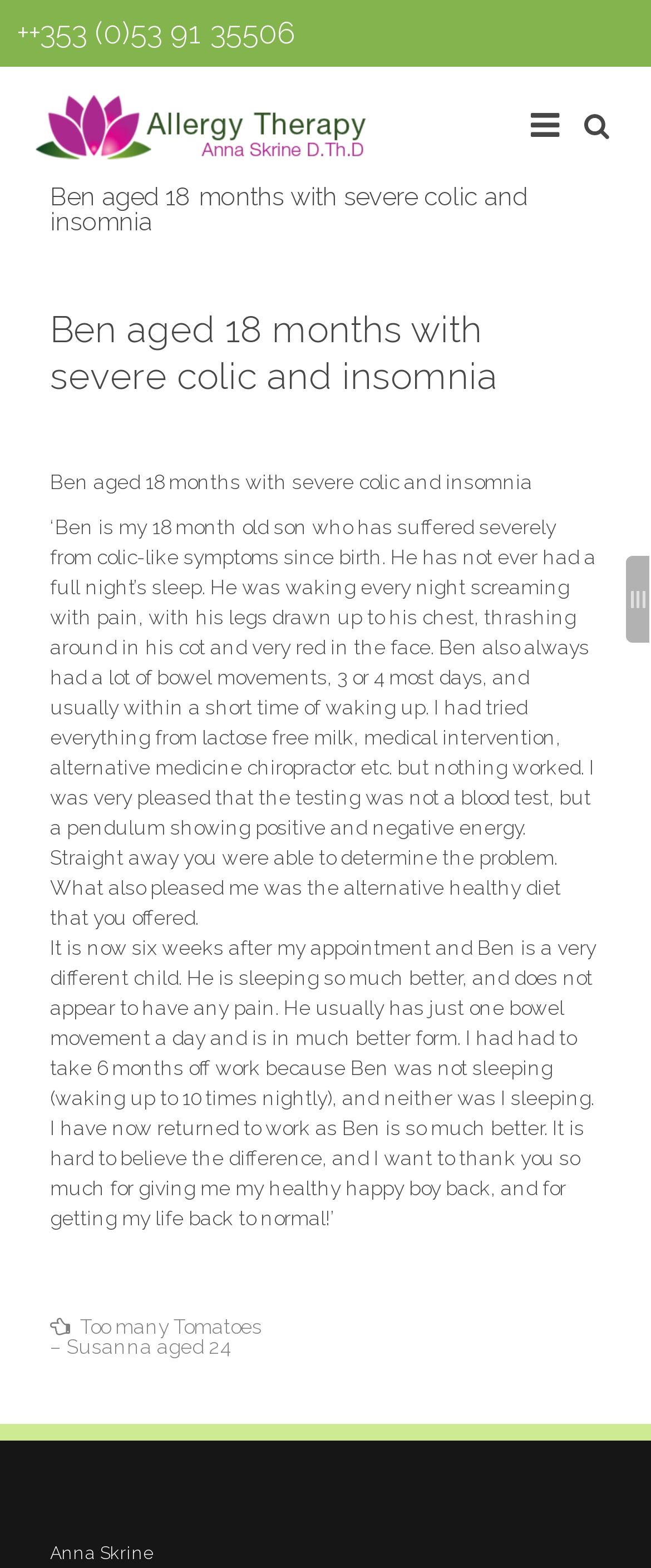Provide the bounding box coordinates in the format (top-left x, top-left y, bottom-right x, bottom-right y). All values are floating point numbers between 0 and 1. Determine the bounding box coordinate of the UI element described as: alt="logo"

[0.0, 0.043, 0.513, 0.106]